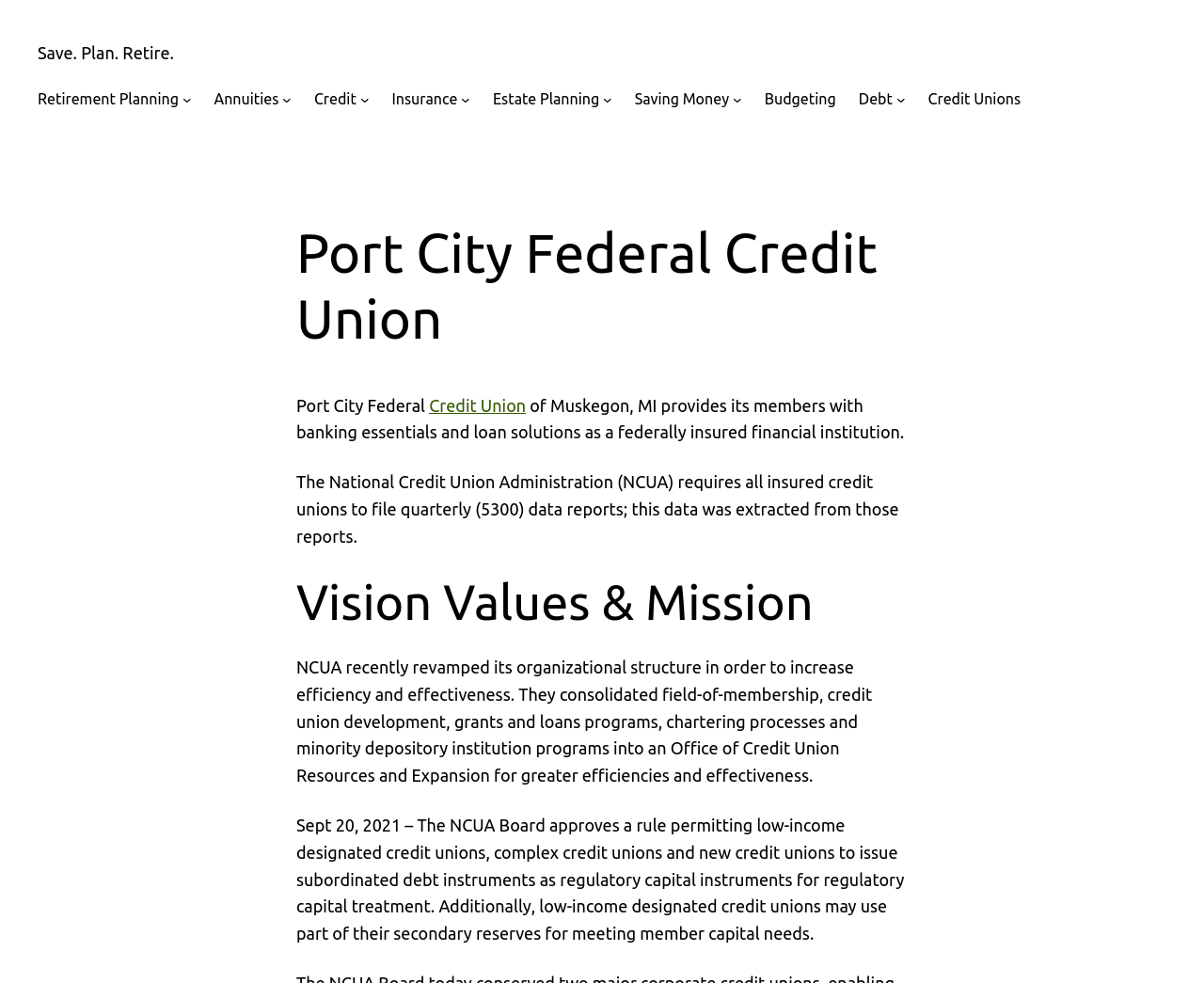What is the purpose of the National Credit Union Administration?
Refer to the image and respond with a one-word or short-phrase answer.

To increase efficiency and effectiveness